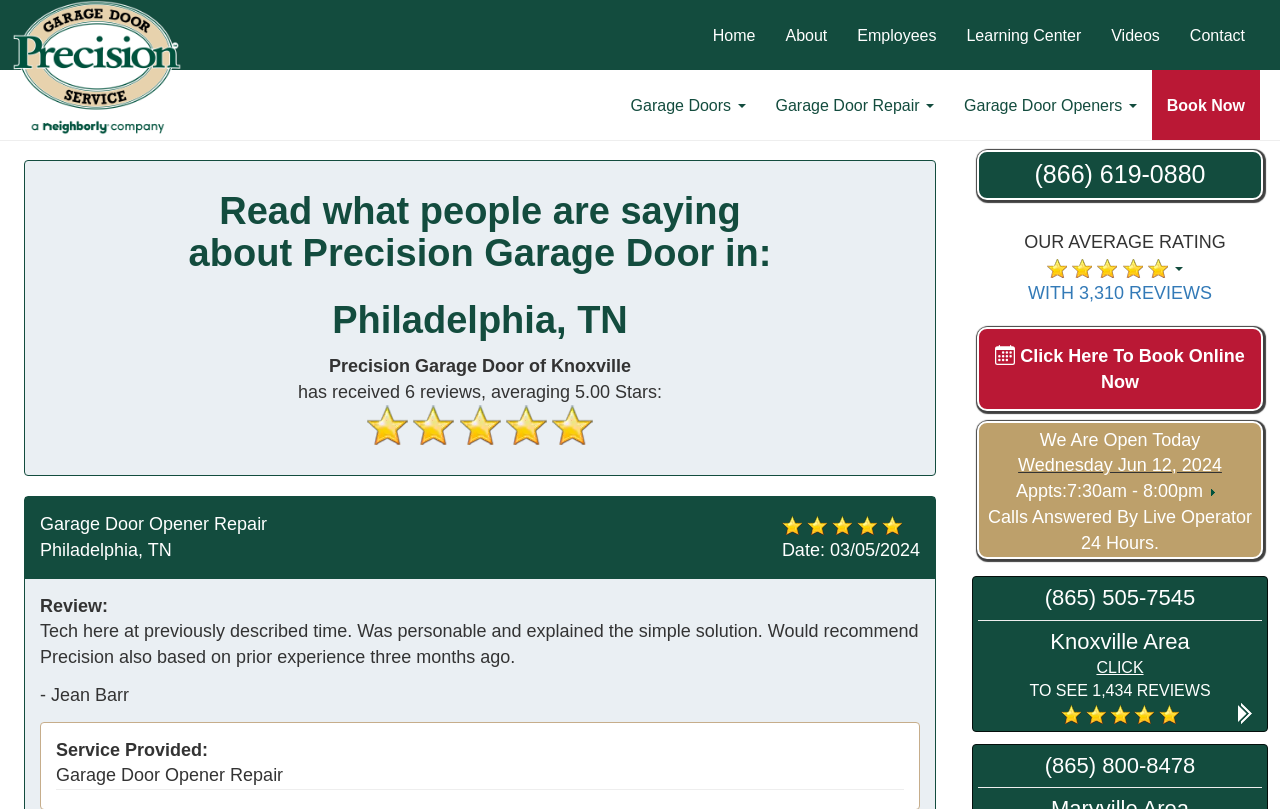Locate the bounding box coordinates of the segment that needs to be clicked to meet this instruction: "Click the 'Book Now' button".

[0.9, 0.087, 0.984, 0.173]